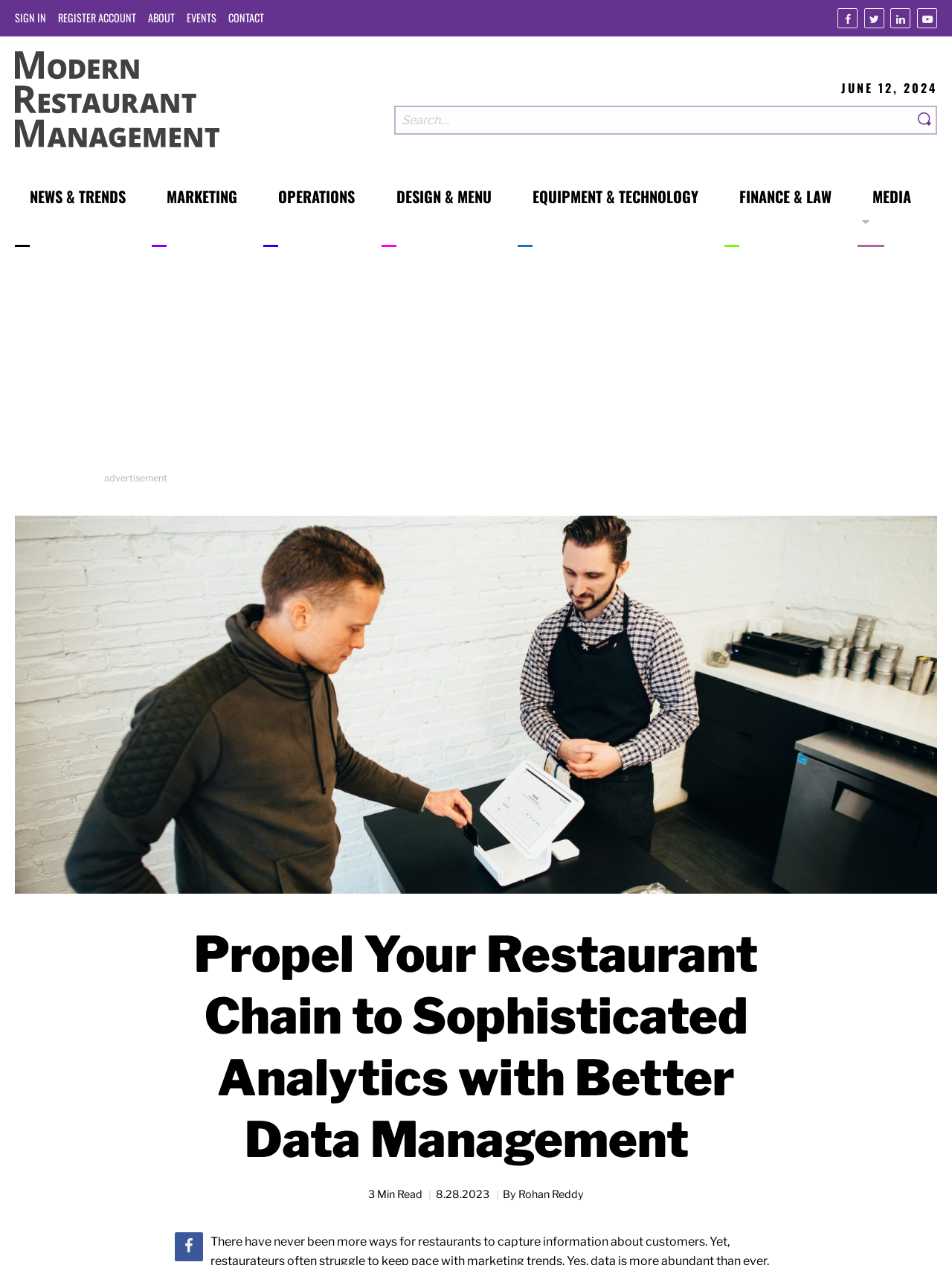Answer the question below with a single word or a brief phrase: 
What is the date of the article?

8.28.2023